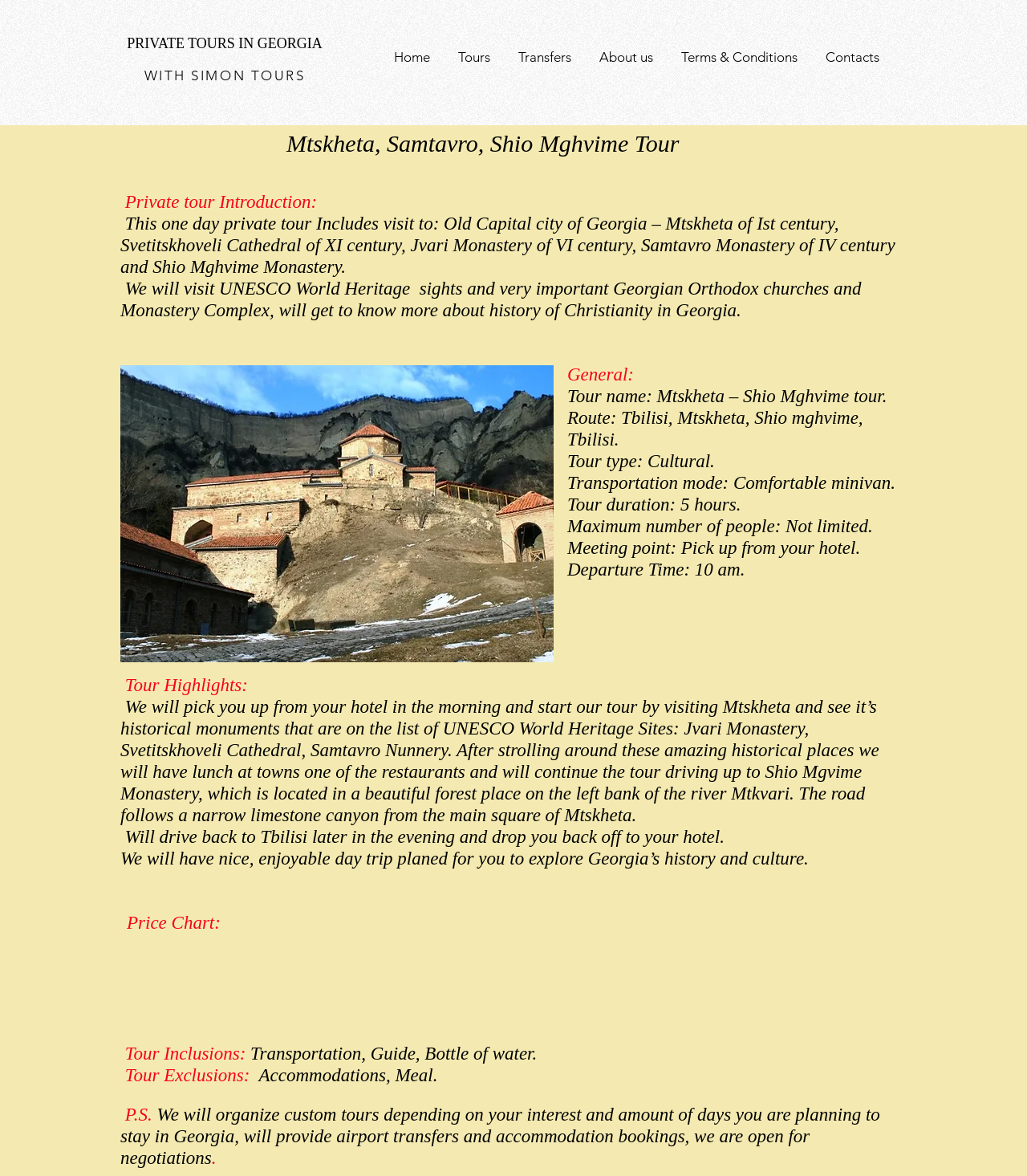Calculate the bounding box coordinates of the UI element given the description: "Transfers".

[0.493, 0.04, 0.572, 0.057]